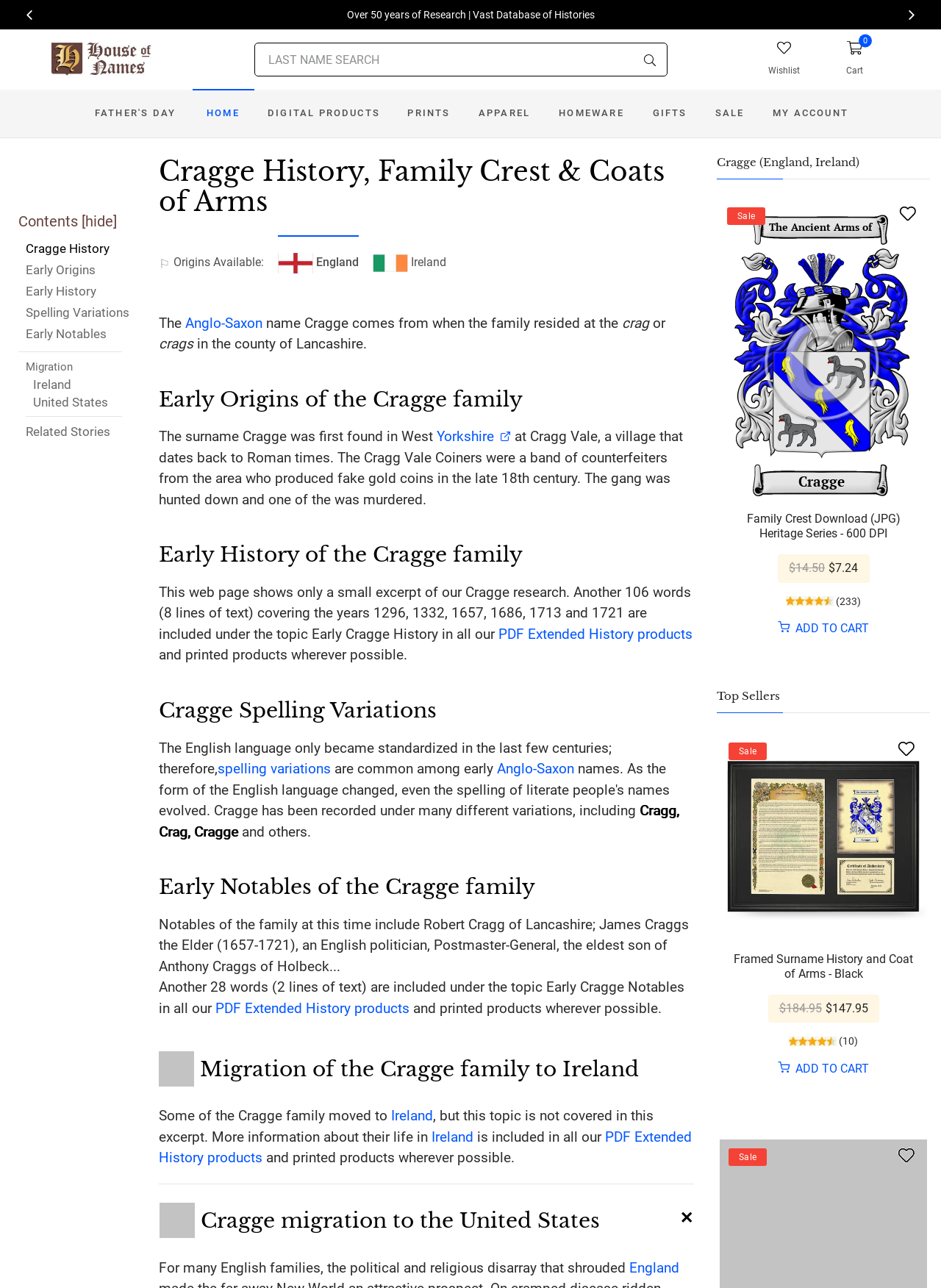Give a concise answer using only one word or phrase for this question:
What is the name of the family being researched?

Cragge